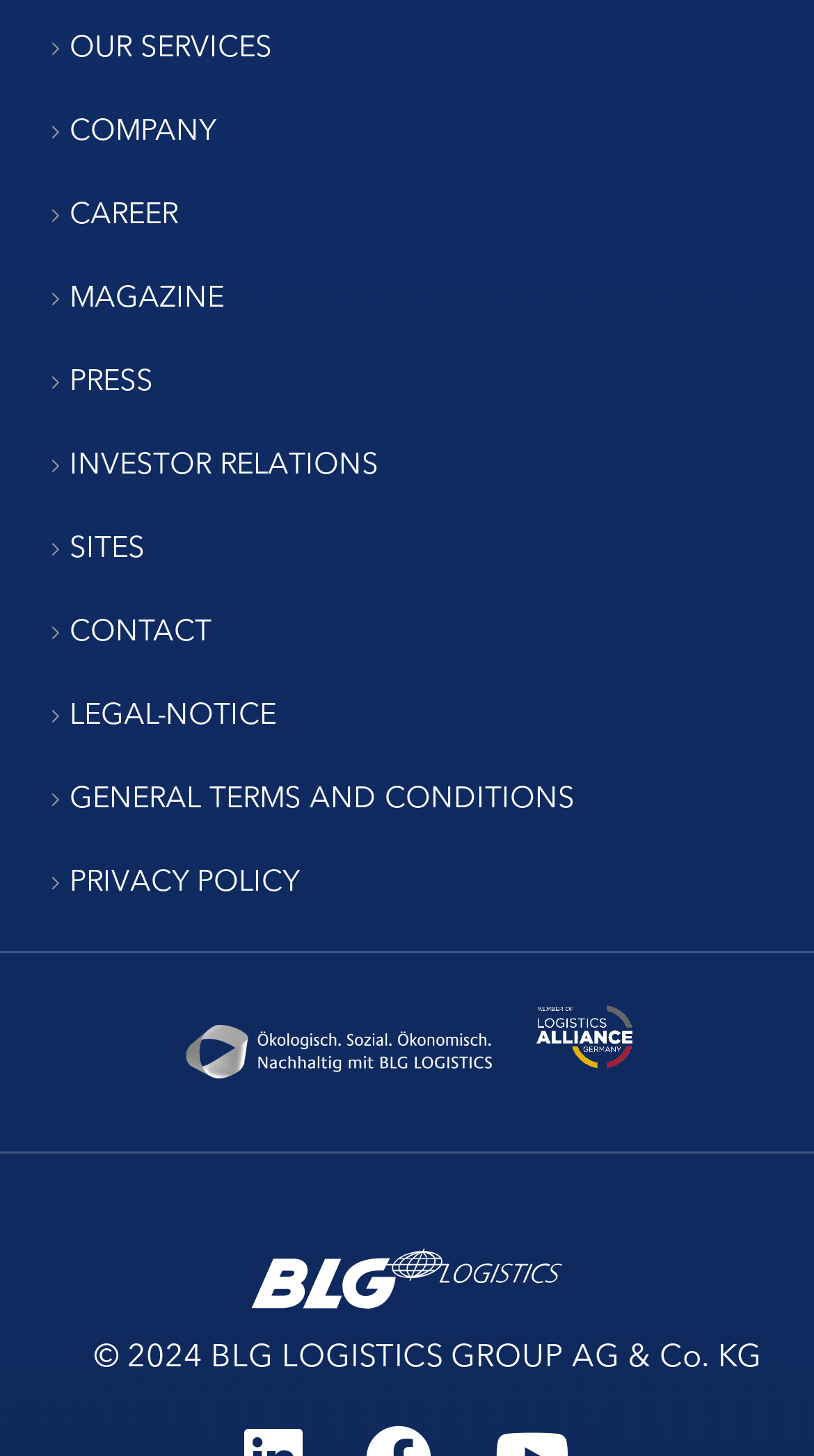Specify the bounding box coordinates of the area to click in order to follow the given instruction: "Read testimonials."

None